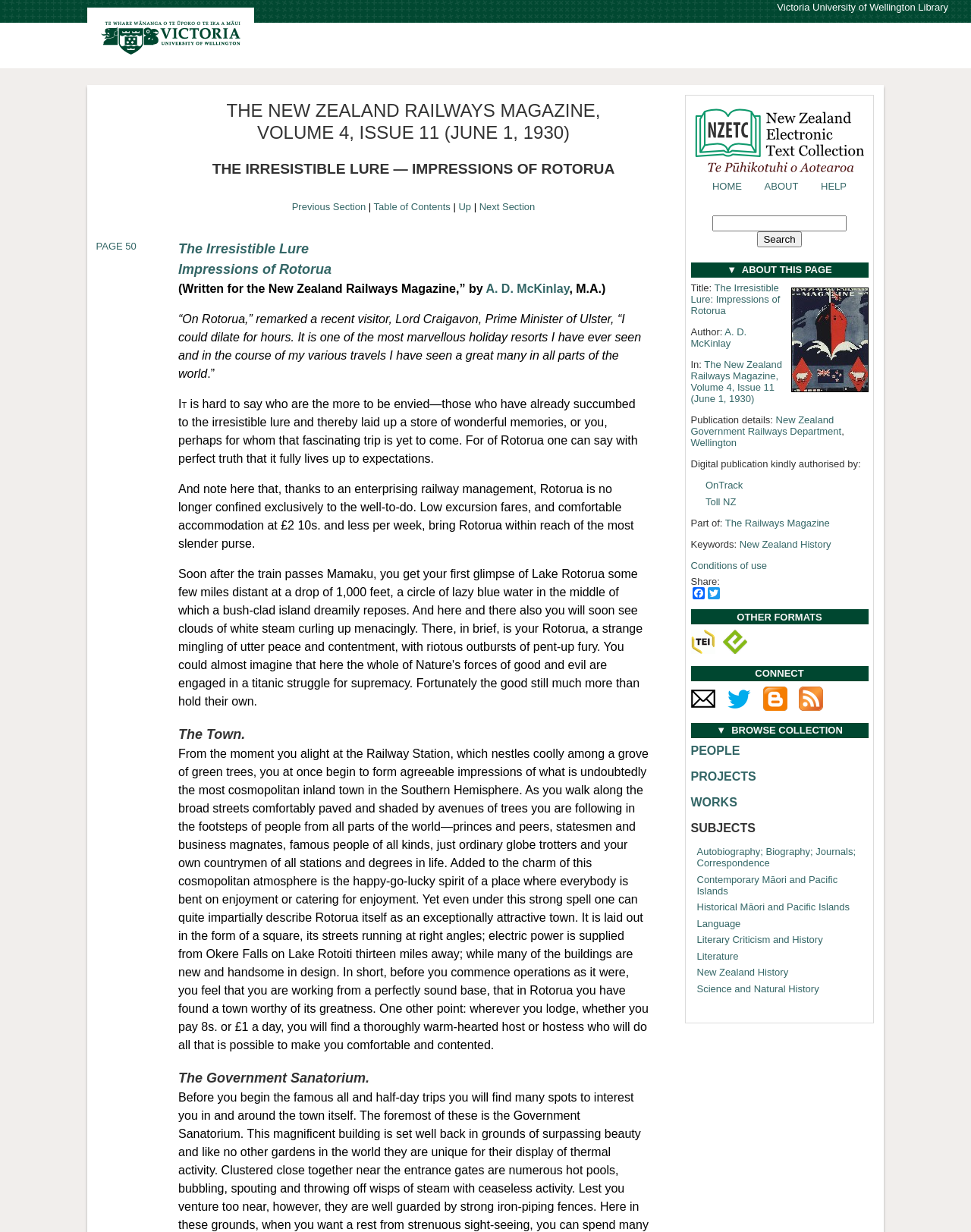Please find the bounding box coordinates of the clickable region needed to complete the following instruction: "Search for a keyword". The bounding box coordinates must consist of four float numbers between 0 and 1, i.e., [left, top, right, bottom].

[0.78, 0.188, 0.825, 0.201]